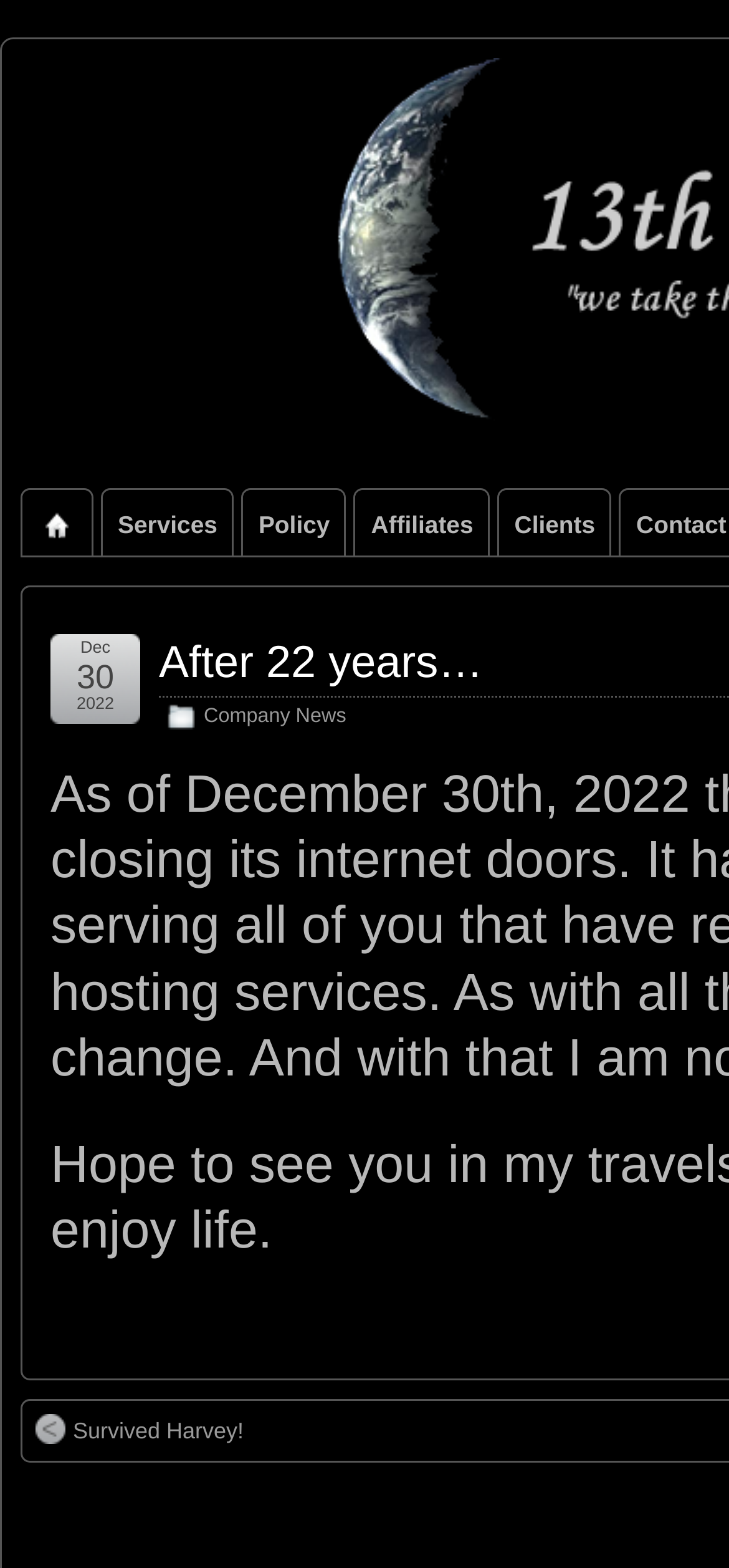What is the date of the latest news article?
Using the image as a reference, deliver a detailed and thorough answer to the question.

I found a section on the page that appears to be a news article, with a date mentioned. The date is composed of three parts: 'Dec' (month), '30' (day), and '2022' (year). These parts are located close to each other, suggesting they form a single date.